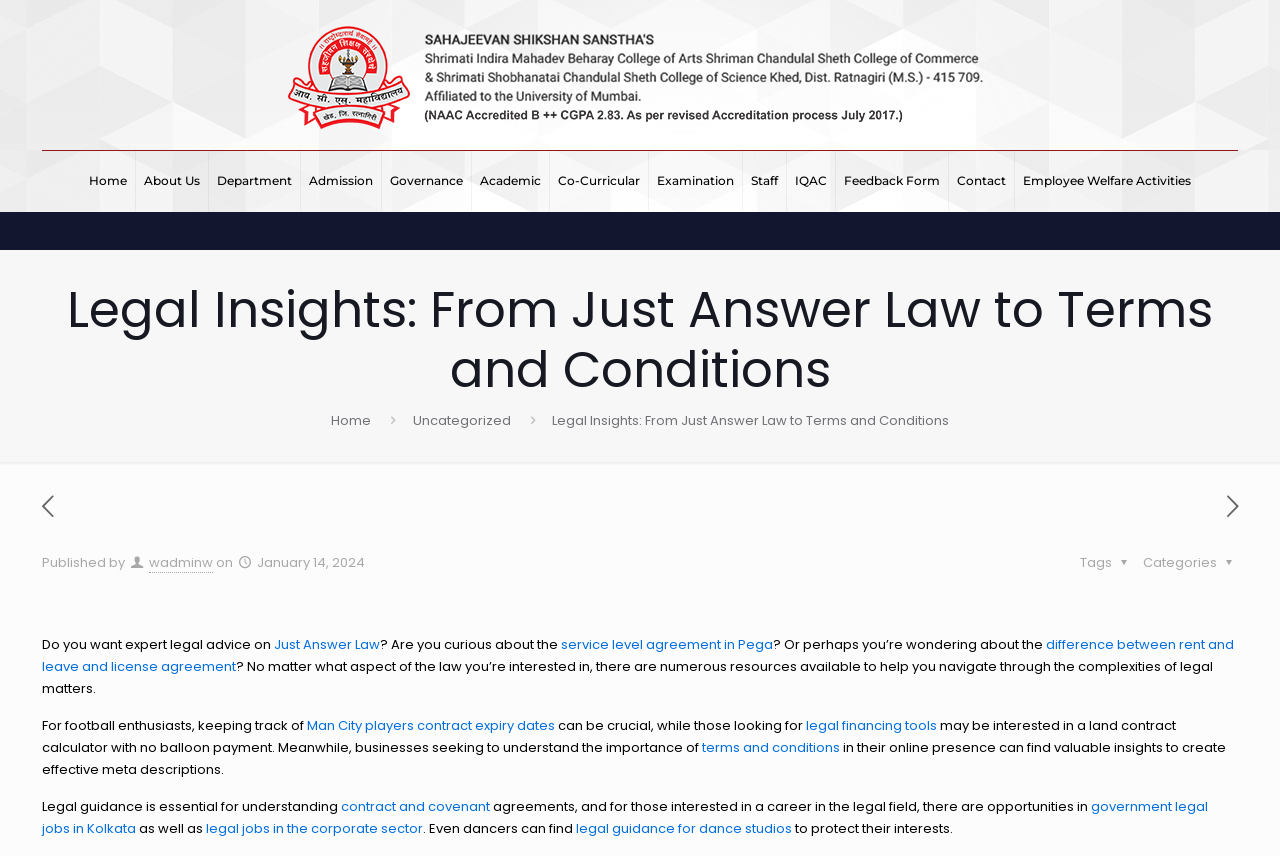Generate a comprehensive description of the webpage.

This webpage appears to be a blog or article page focused on legal insights, with the title "Legal Insights: From Just Answer Law to Terms and Conditions – Ics". At the top, there is a navigation menu with 13 links, including "Home", "About Us", "Department", and "Contact", among others. 

Below the navigation menu, there is a heading with the same title as the webpage, followed by a breadcrumb trail with three links: "Home", "Uncategorized", and the current page title. 

The main content of the page is divided into several sections. The first section discusses the importance of legal guidance, with links to related topics such as "Just Answer Law", "service level agreement in Pega", and "difference between rent and leave and license agreement". 

The next section appears to be unrelated to law, discussing football and Man City players' contract expiry dates. However, it quickly returns to legal topics, mentioning "legal financing tools" and "terms and conditions". 

The following sections continue to explore various legal topics, including the importance of understanding contracts and covenants, government legal jobs in Kolkata, and legal jobs in the corporate sector. There is also a mention of legal guidance for dance studios. 

Throughout the page, there are links to related articles or resources, as well as some generic elements like "previous post" and "next post" links at the bottom. The page also displays the author's name and the publication date, January 14, 2024.